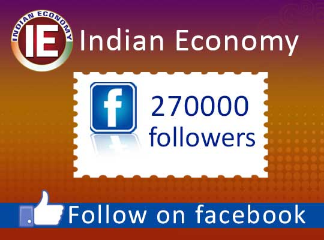What social media platform is the 'Indian Economy' platform promoting?
Use the screenshot to answer the question with a single word or phrase.

Facebook